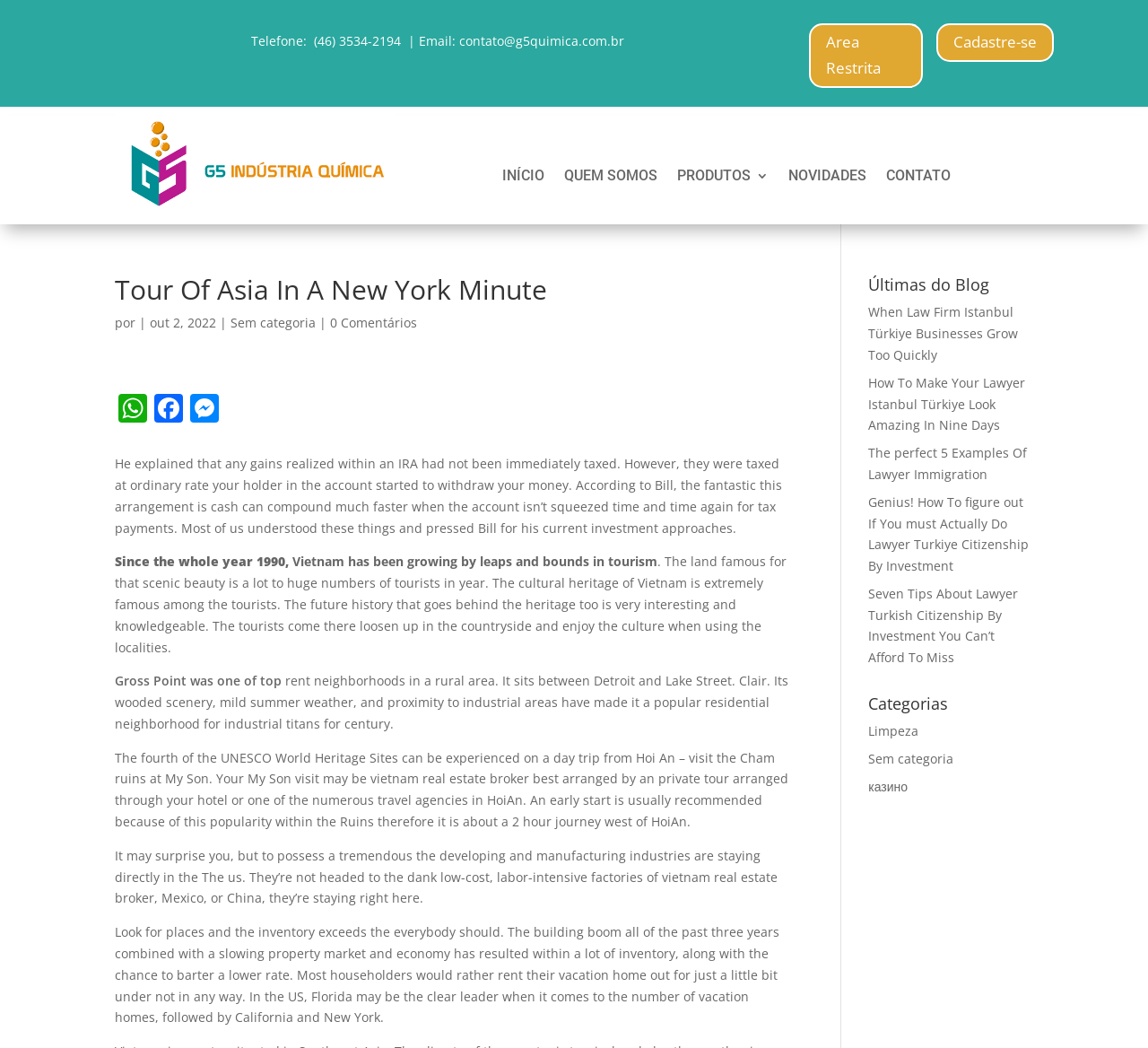Determine the bounding box coordinates of the region to click in order to accomplish the following instruction: "Click the 'WhatsApp' link". Provide the coordinates as four float numbers between 0 and 1, specifically [left, top, right, bottom].

[0.1, 0.376, 0.131, 0.407]